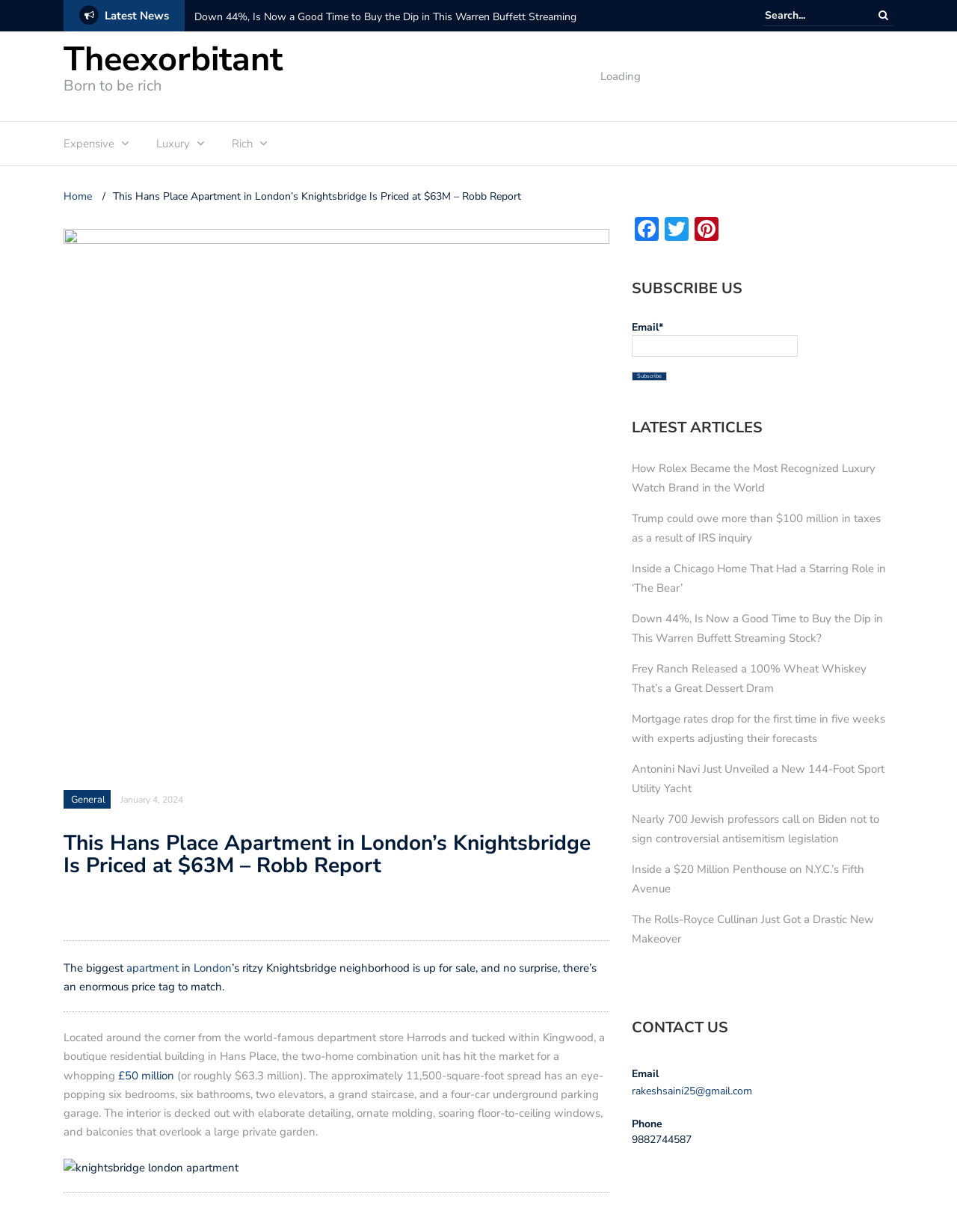Determine the coordinates of the bounding box that should be clicked to complete the instruction: "Subscribe to the newsletter". The coordinates should be represented by four float numbers between 0 and 1: [left, top, right, bottom].

[0.66, 0.302, 0.697, 0.309]